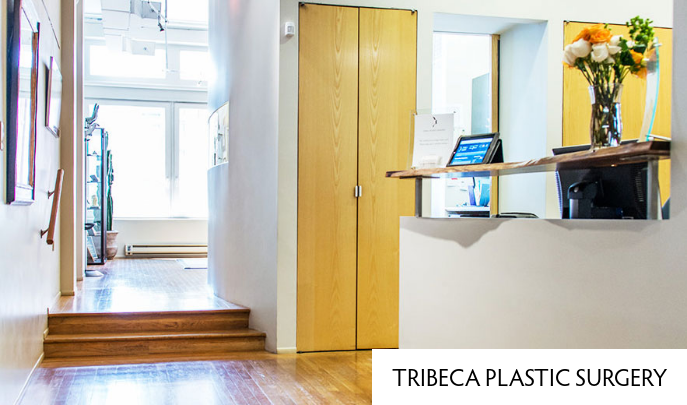Use a single word or phrase to answer the question:
What is on the reception desk?

A bouquet of fresh flowers